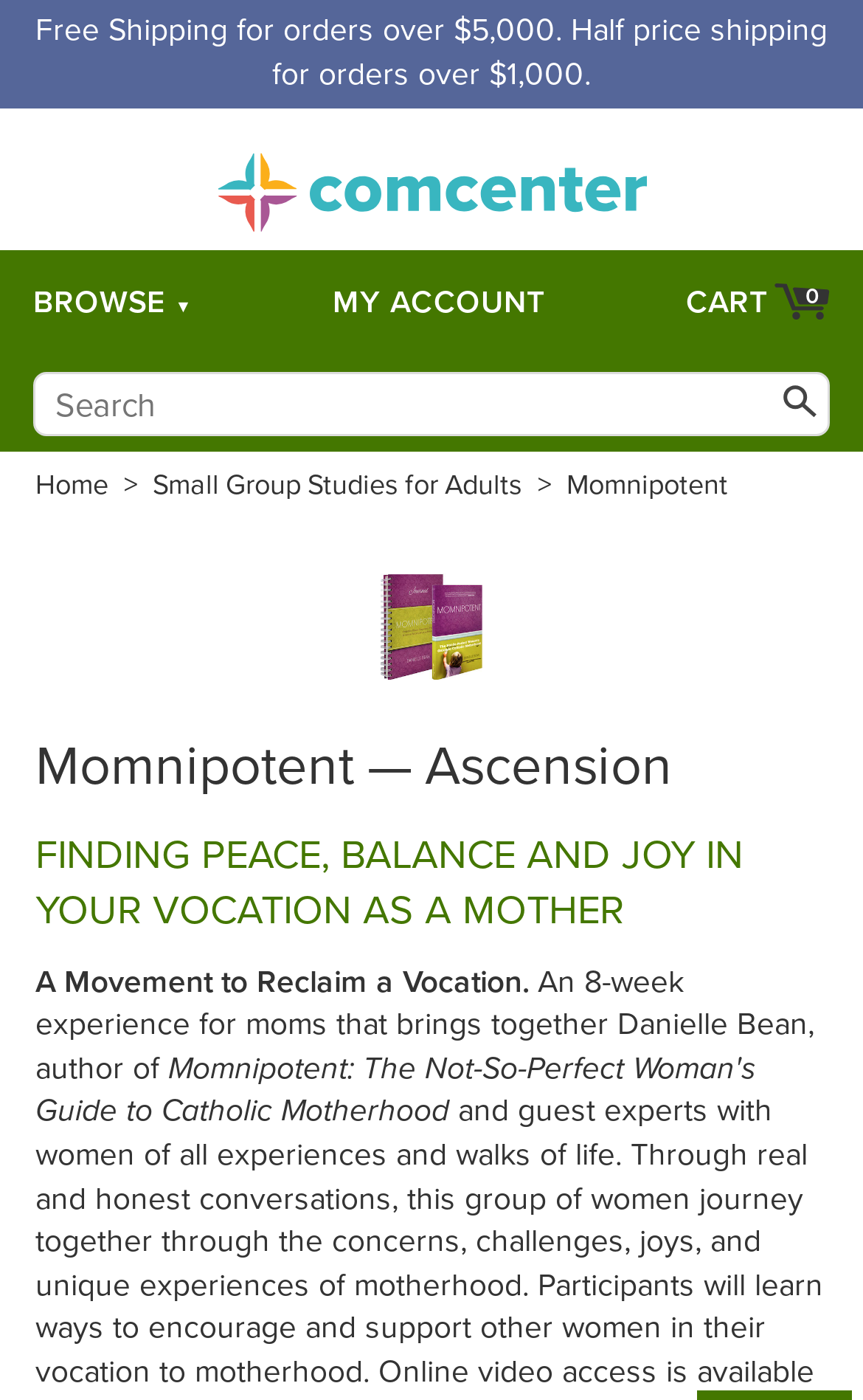Identify the bounding box coordinates of the region that needs to be clicked to carry out this instruction: "Browse products". Provide these coordinates as four float numbers ranging from 0 to 1, i.e., [left, top, right, bottom].

[0.038, 0.202, 0.223, 0.229]